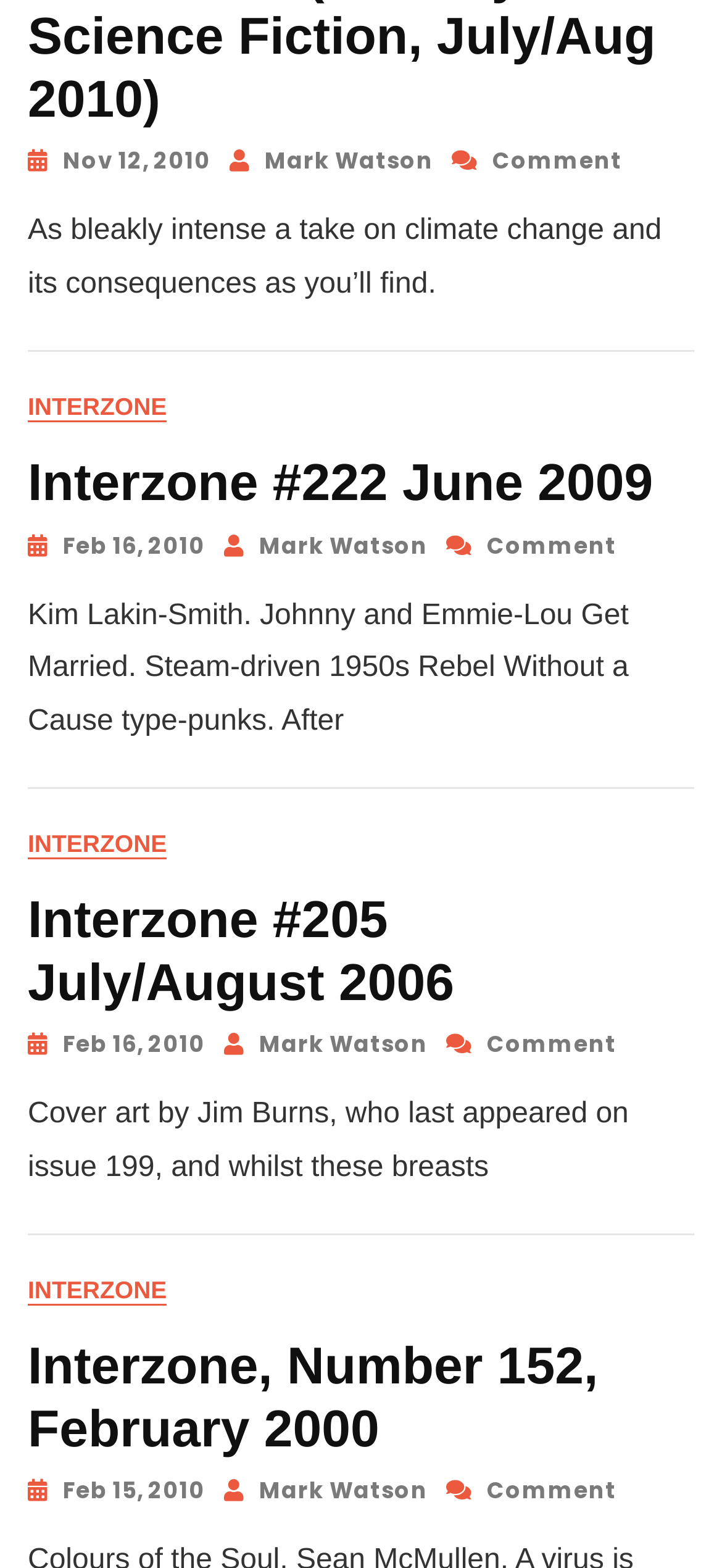Could you highlight the region that needs to be clicked to execute the instruction: "Read Kim Lakin-Smith. Johnny and Emmie-Lou Get Married."?

[0.038, 0.382, 0.871, 0.47]